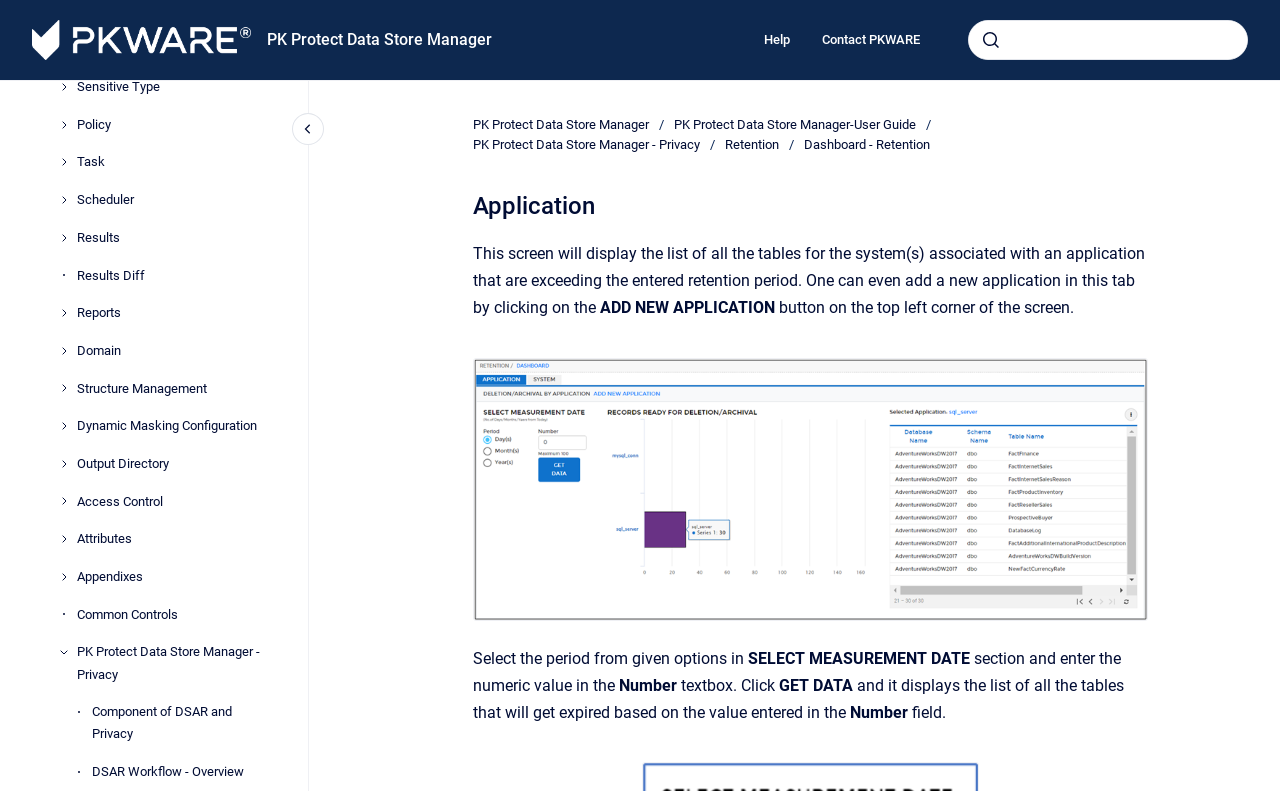How many navigation links are available?
Provide an in-depth and detailed answer to the question.

There are 14 navigation links available, including Connection Manager, Sensitive Type, Policy, Task, Scheduler, Results, Results Diff, Reports, Domain, Structure Management, Dynamic Masking Configuration, Output Directory, Access Control, and Attributes.